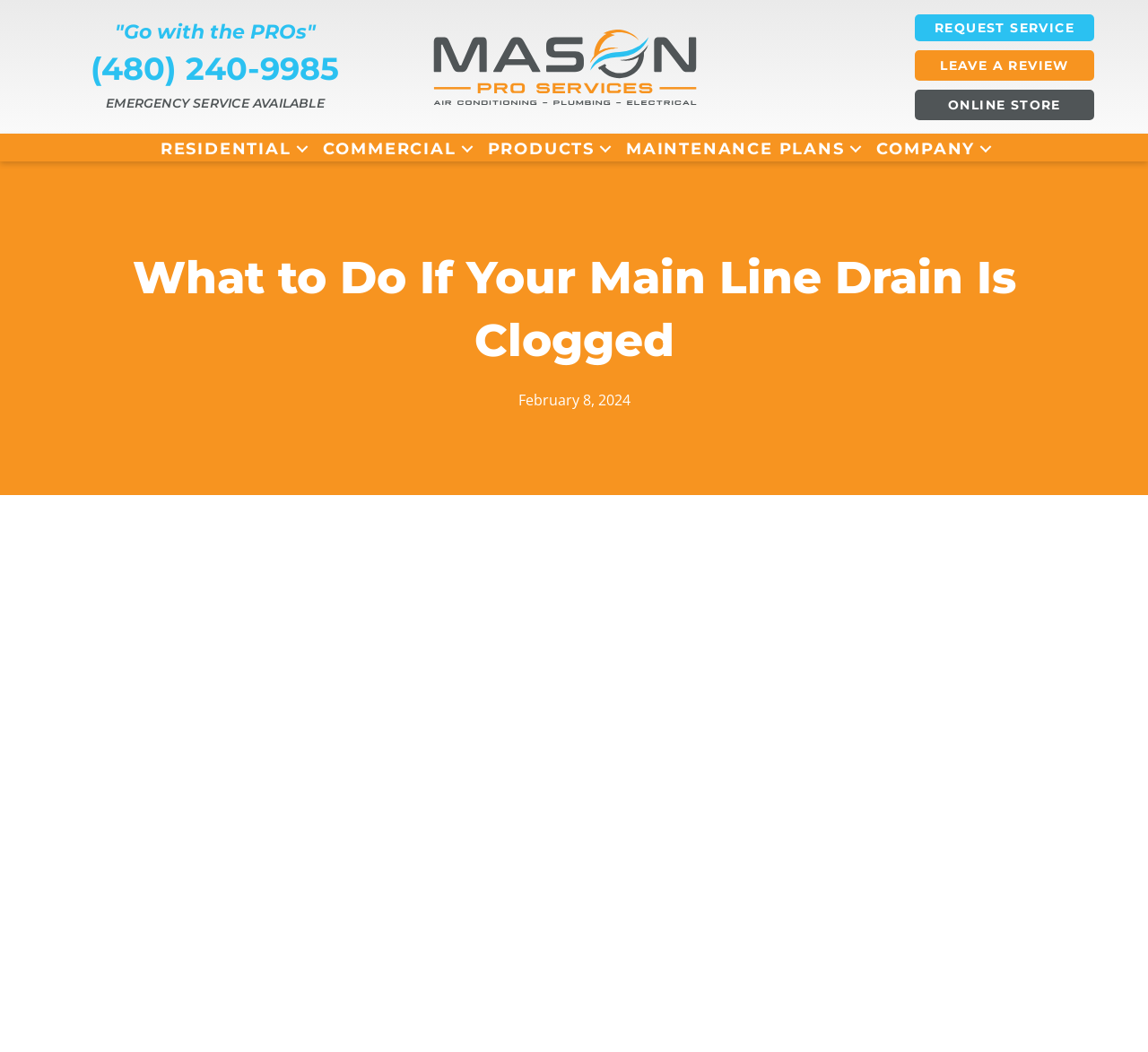Answer with a single word or phrase: 
What is the company name?

MPS